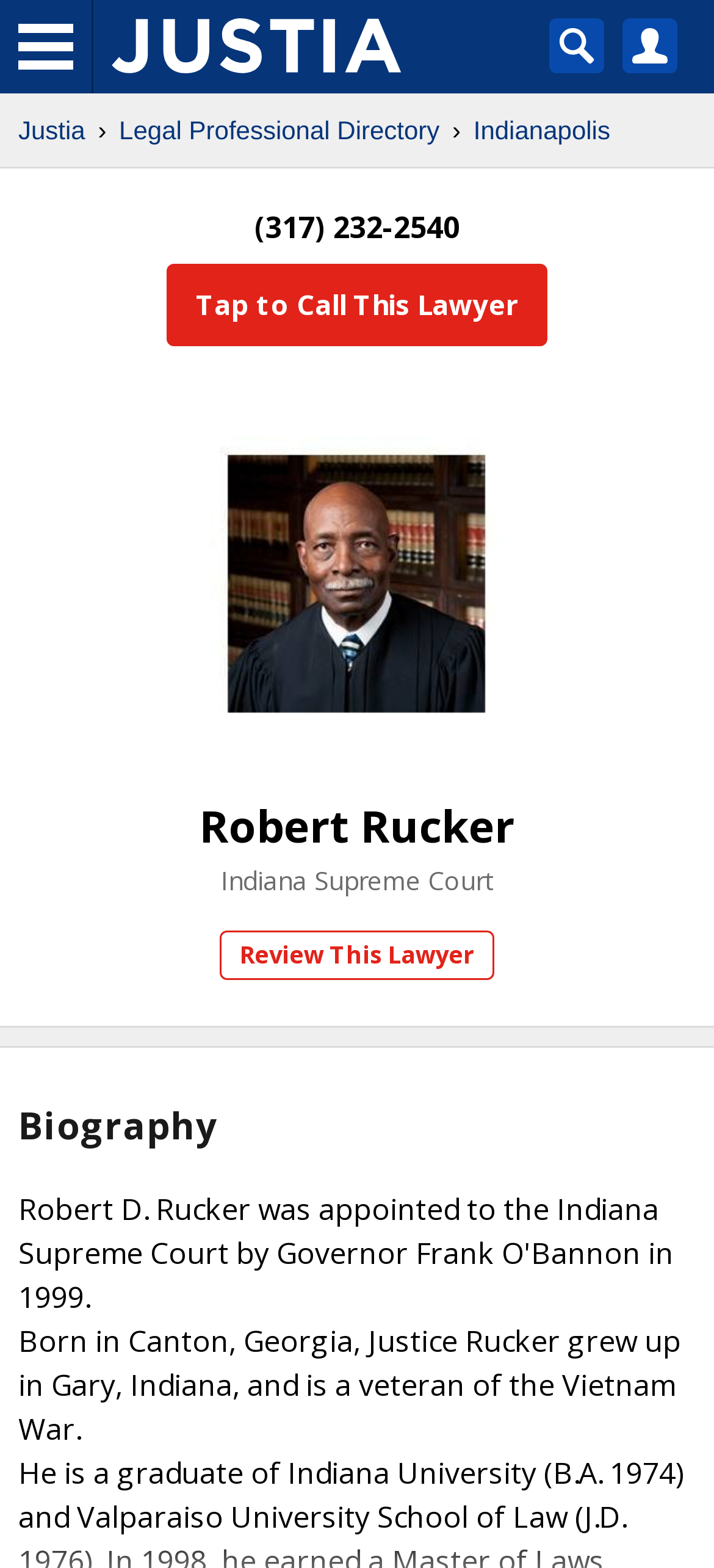What is the phone number of Robert Rucker?
Please answer the question with as much detail and depth as you can.

I found the phone number by looking at the static text element that contains the phone number, which is '(317) 232-2540', located at the top of the page.